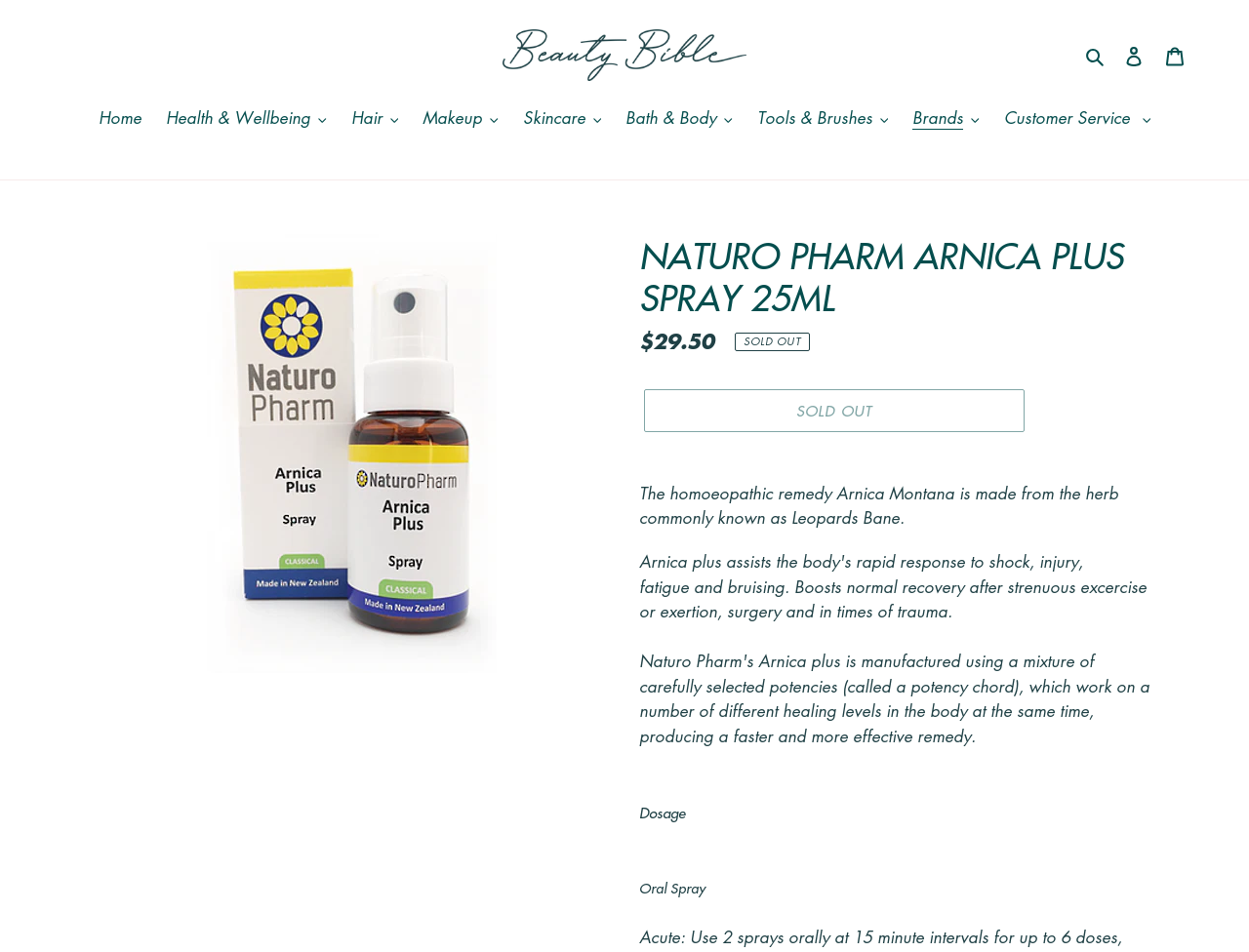Specify the bounding box coordinates of the area to click in order to execute this command: 'Go to 'Home' page'. The coordinates should consist of four float numbers ranging from 0 to 1, and should be formatted as [left, top, right, bottom].

[0.071, 0.111, 0.121, 0.14]